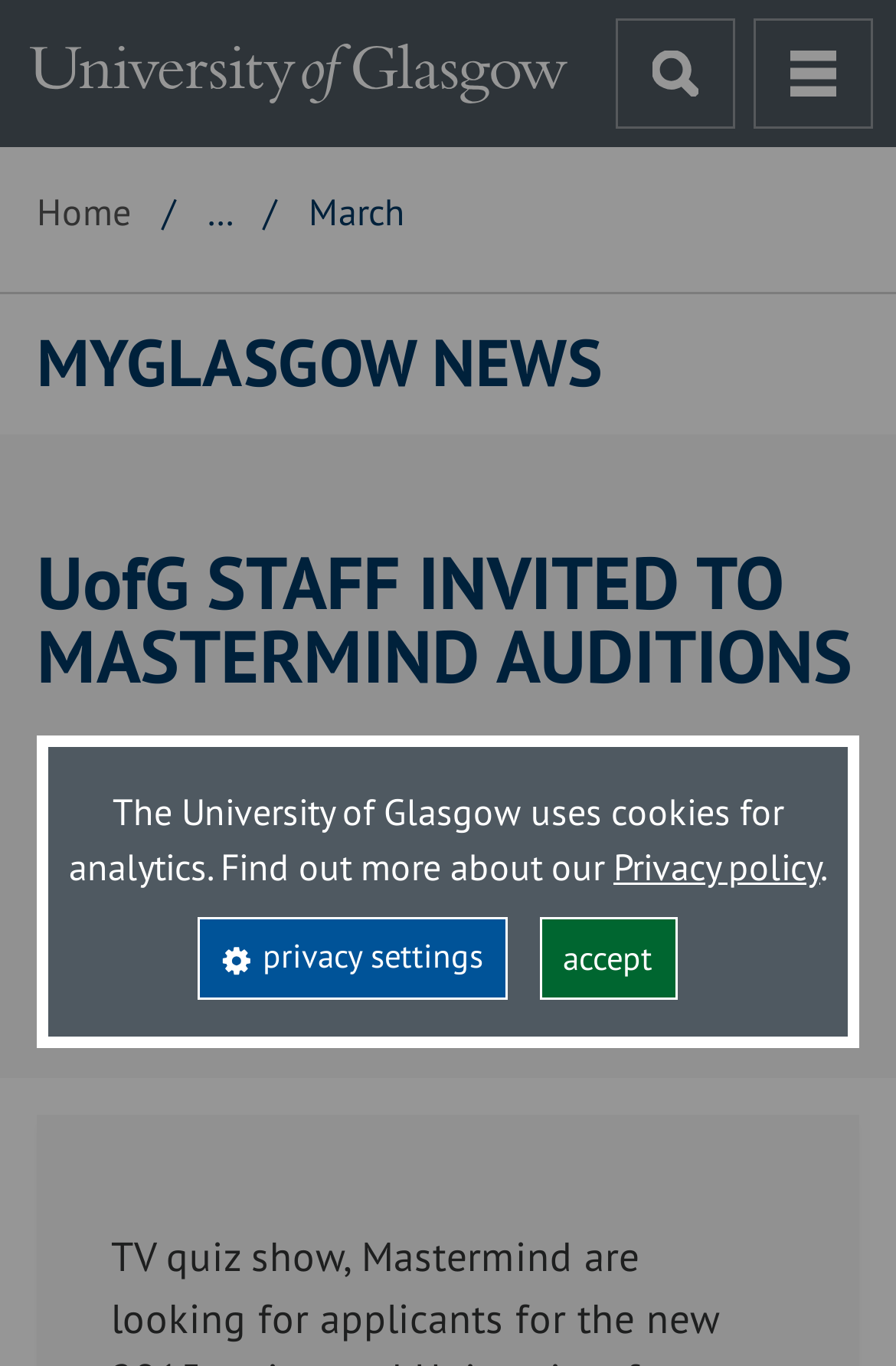What is the topic of the news article?
Please answer the question with a detailed response using the information from the screenshot.

I found the answer by reading the heading 'UofG STAFF INVITED TO MASTERMIND AUDITIONS' and the subsequent text, which indicates that the news article is about auditions for the TV quiz show Mastermind.